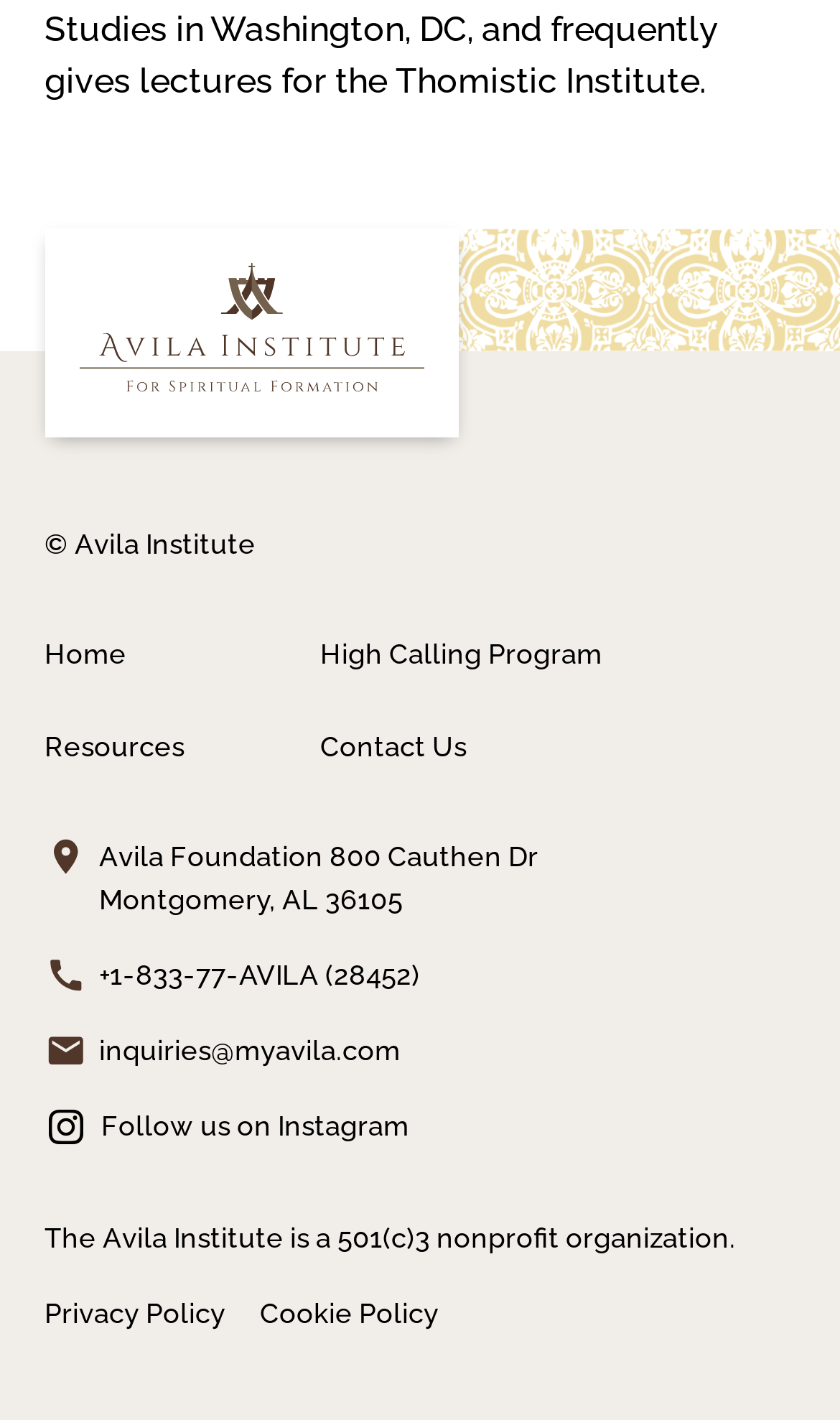Please locate the bounding box coordinates of the element's region that needs to be clicked to follow the instruction: "Click on the Home link". The bounding box coordinates should be provided as four float numbers between 0 and 1, i.e., [left, top, right, bottom].

[0.053, 0.446, 0.319, 0.475]